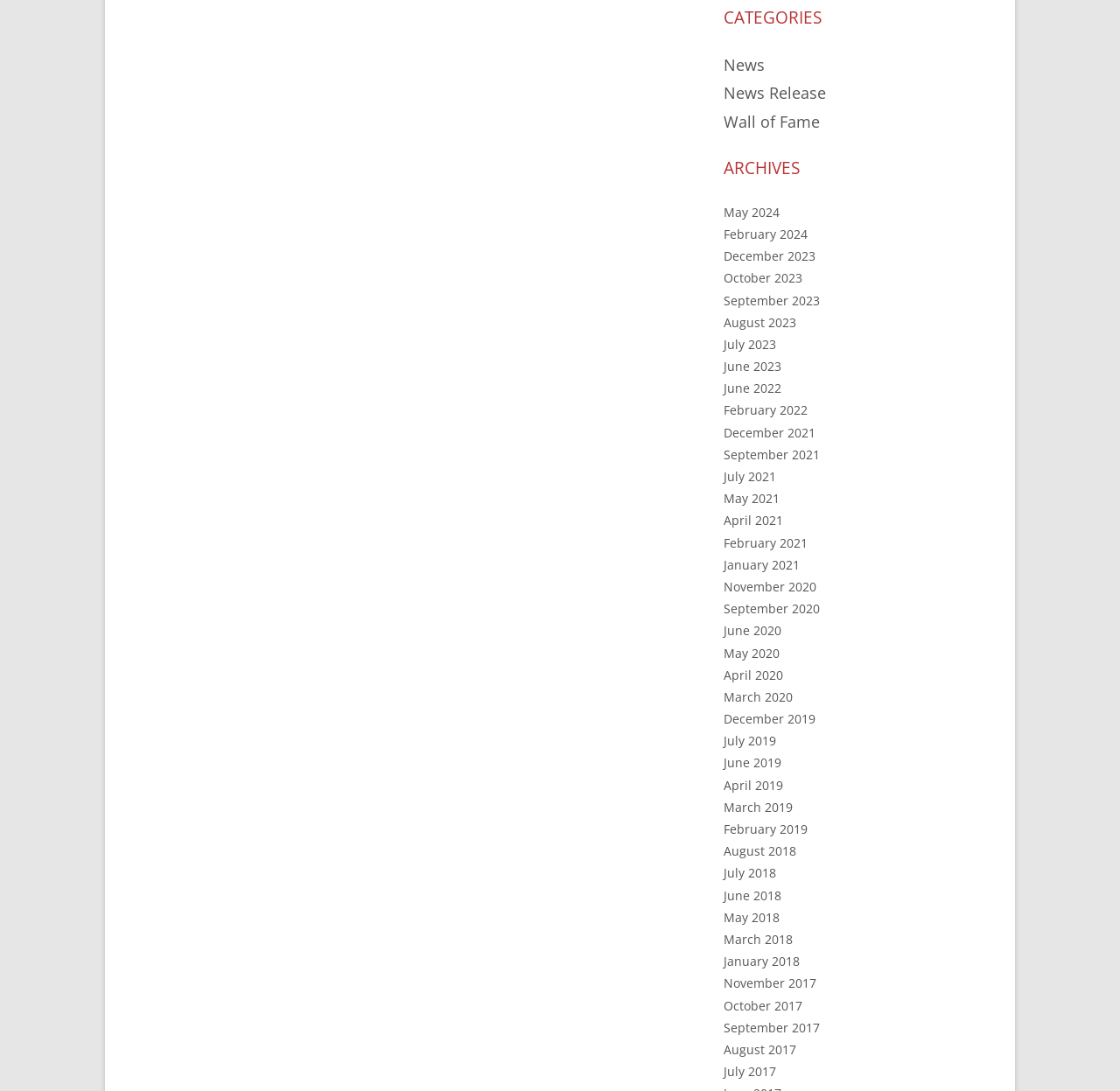Determine the bounding box coordinates for the UI element with the following description: "News". The coordinates should be four float numbers between 0 and 1, represented as [left, top, right, bottom].

[0.646, 0.05, 0.683, 0.069]